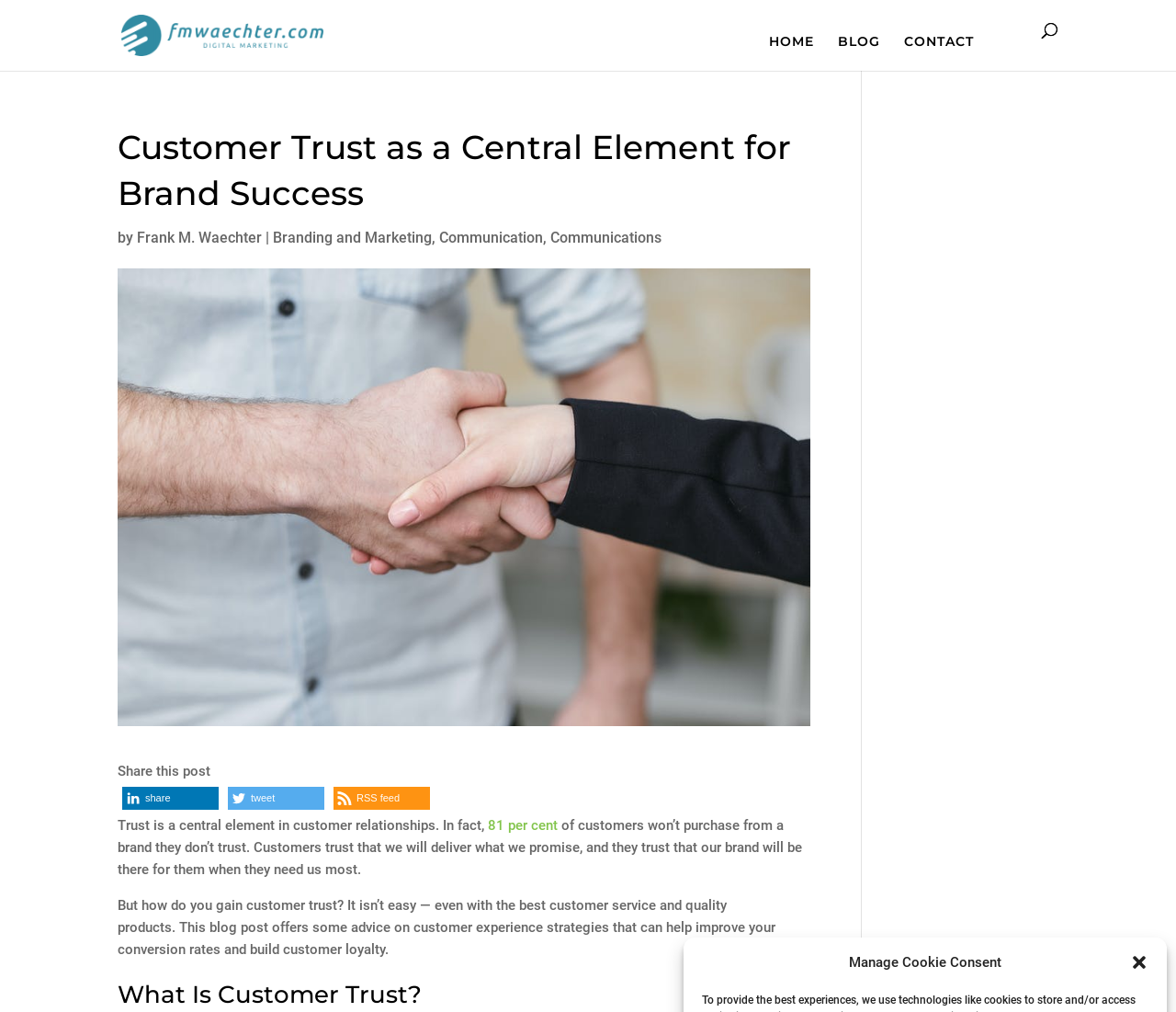Can you specify the bounding box coordinates of the area that needs to be clicked to fulfill the following instruction: "visit the homepage"?

[0.654, 0.035, 0.692, 0.07]